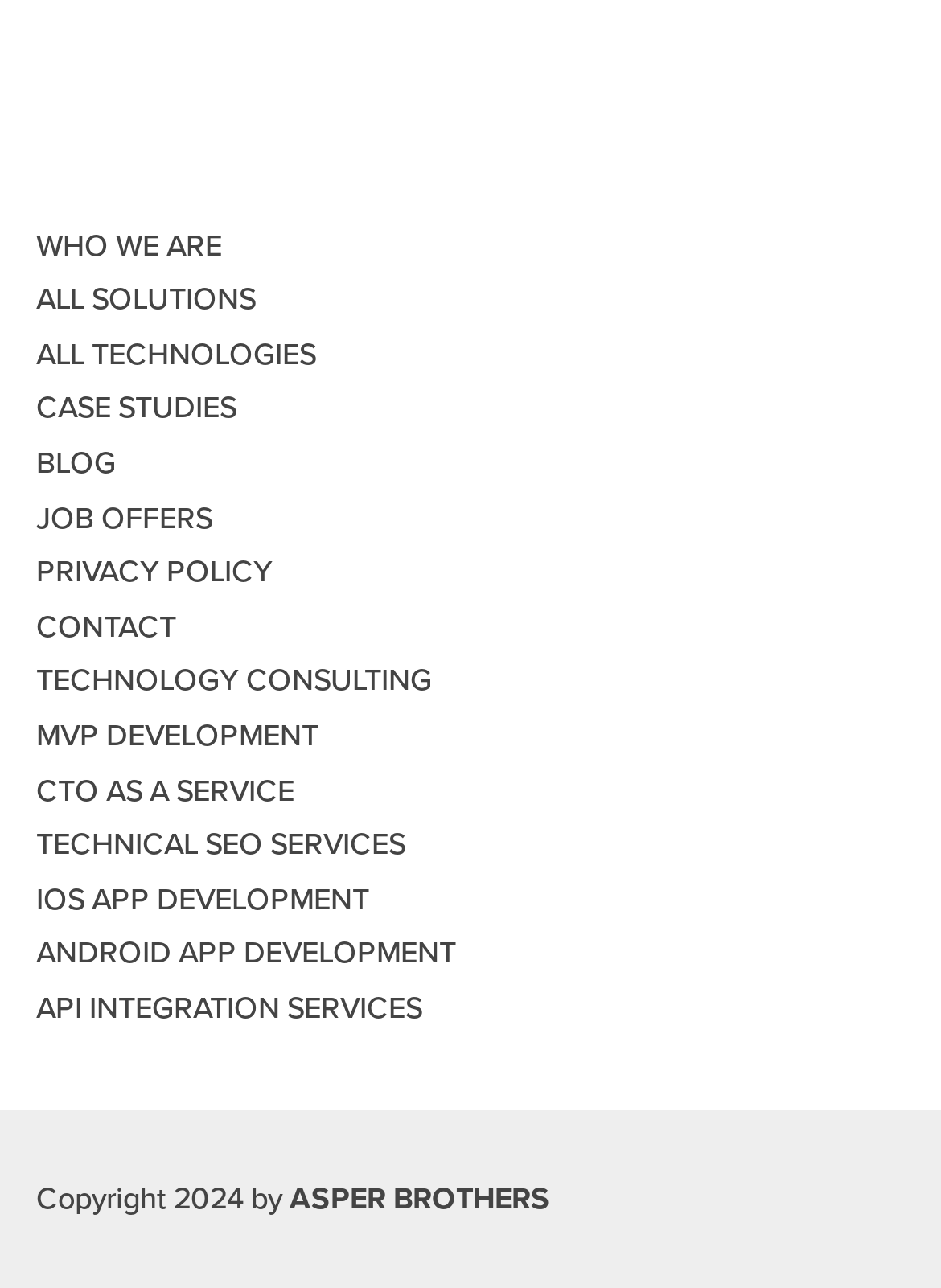Can you identify the bounding box coordinates of the clickable region needed to carry out this instruction: 'learn about TECHNOLOGY CONSULTING'? The coordinates should be four float numbers within the range of 0 to 1, stated as [left, top, right, bottom].

[0.038, 0.514, 0.459, 0.544]